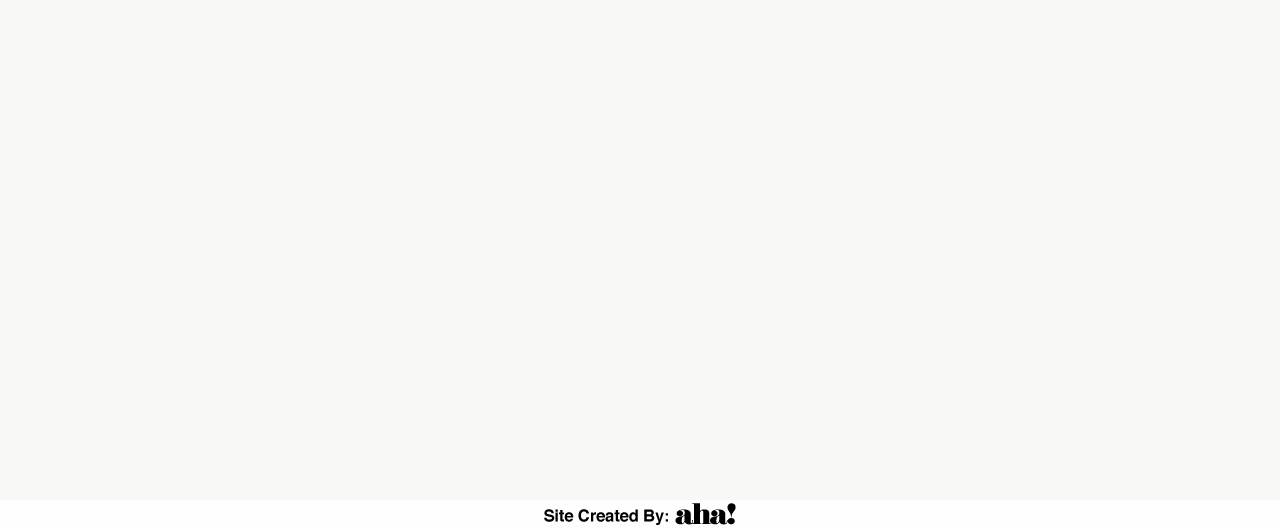Please give a succinct answer using a single word or phrase:
How many links are under 'AGENCY INFORMATION'?

9